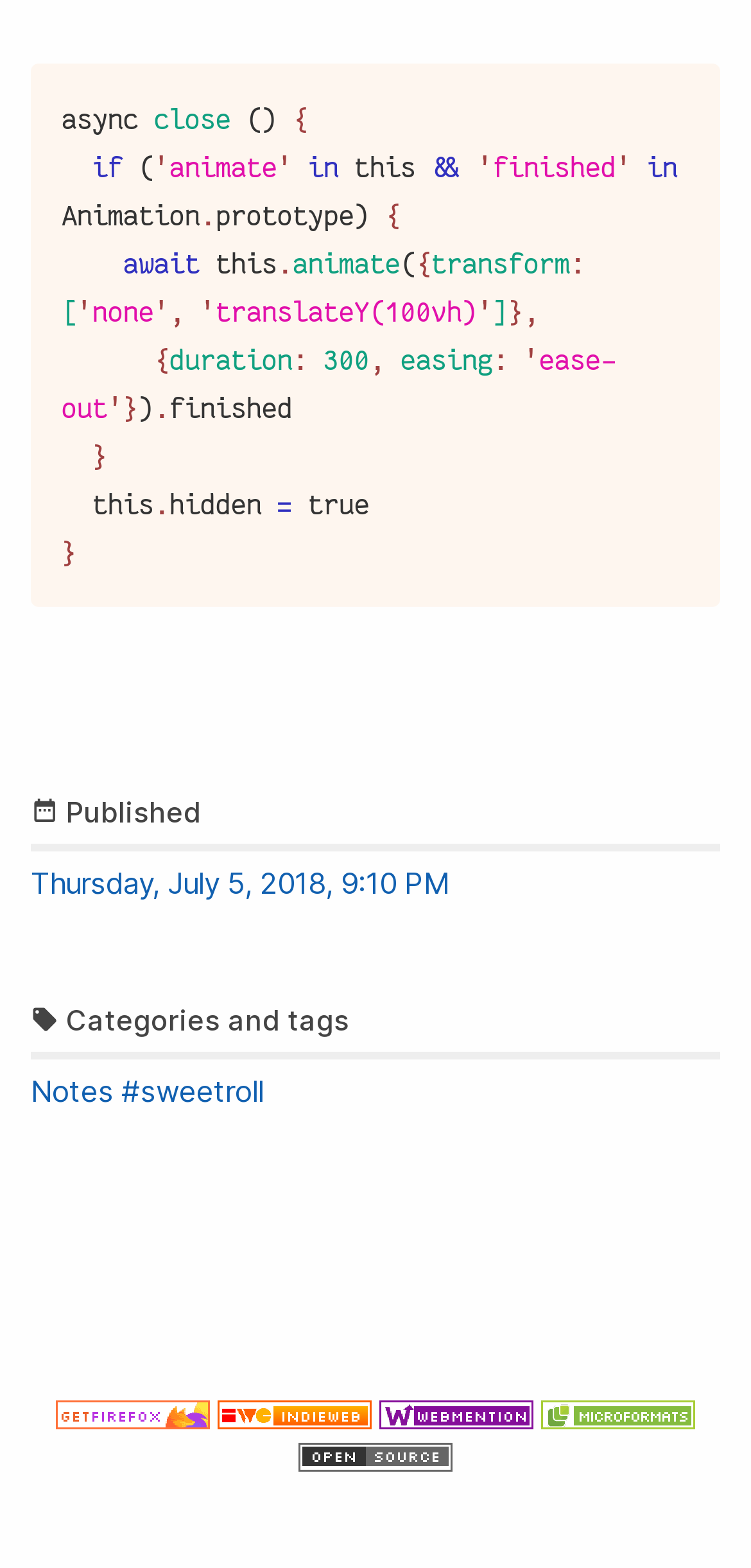What is the title of the published article?
Respond with a short answer, either a single word or a phrase, based on the image.

Not provided